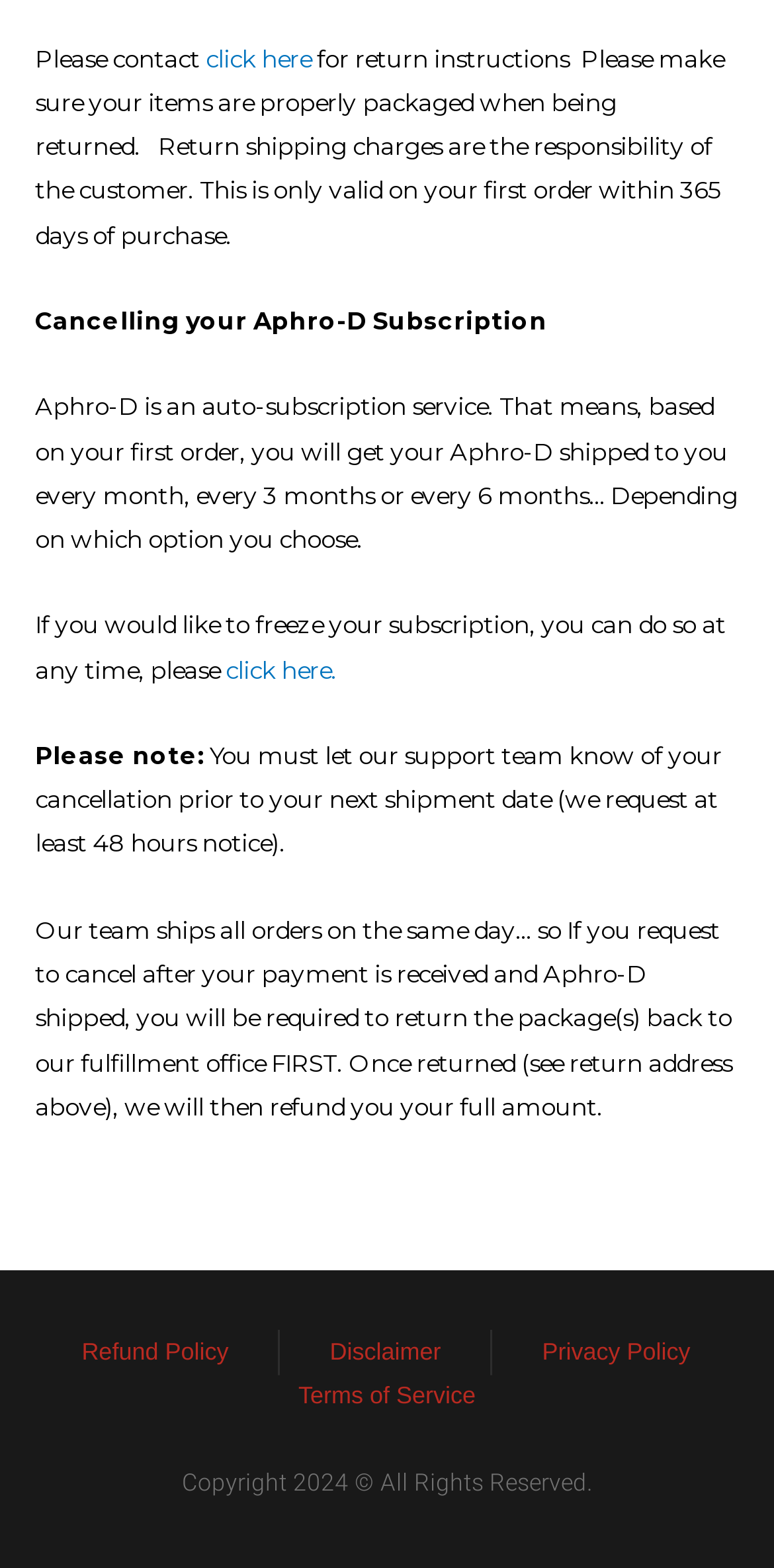What happens if cancellation is requested after payment is received?
Based on the image, answer the question with a single word or brief phrase.

Return package first